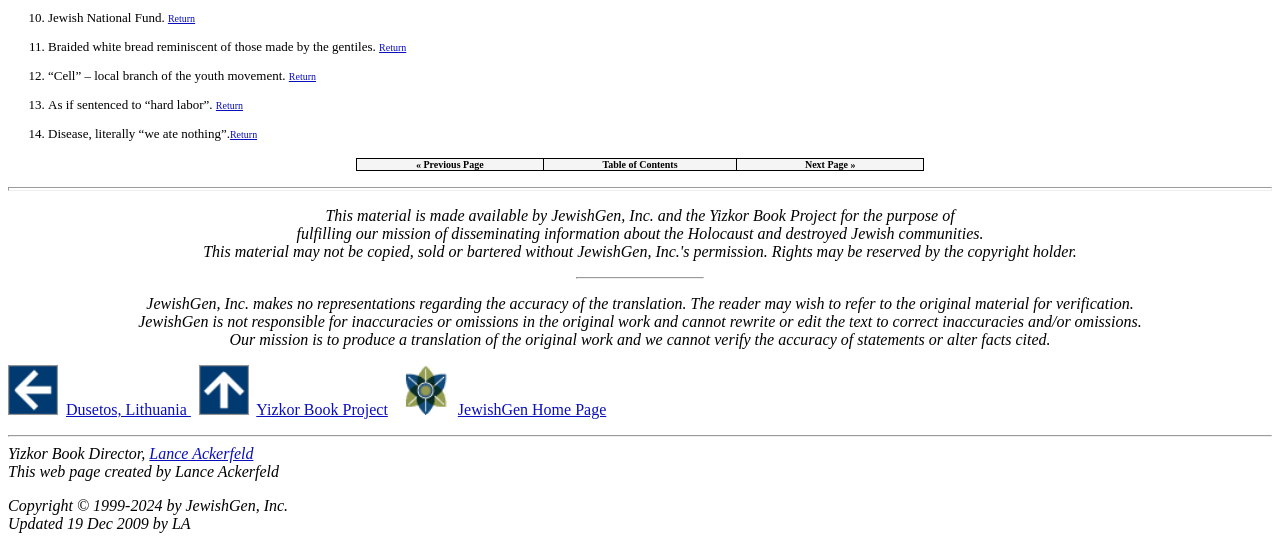Give a concise answer using only one word or phrase for this question:
What is the purpose of JewishGen, Inc. and the Yizkor Book Project?

Disseminating information about the Holocaust